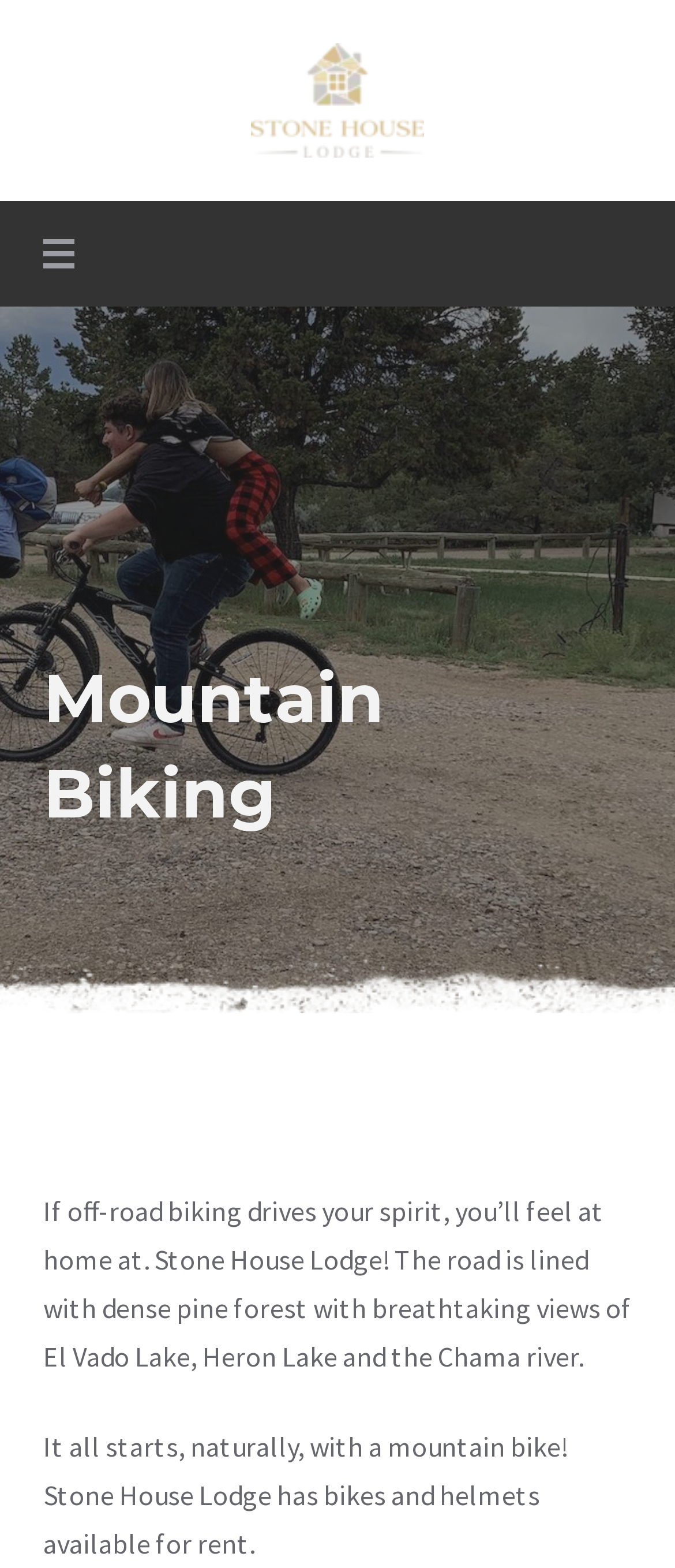Analyze the image and give a detailed response to the question:
What type of accommodations are available?

Based on the static text element 'Cabins, RV Hookups; Dry Camps in Northern New Mexico', it can be inferred that the website offers cabins, RV hookups, and dry camps as types of accommodations.